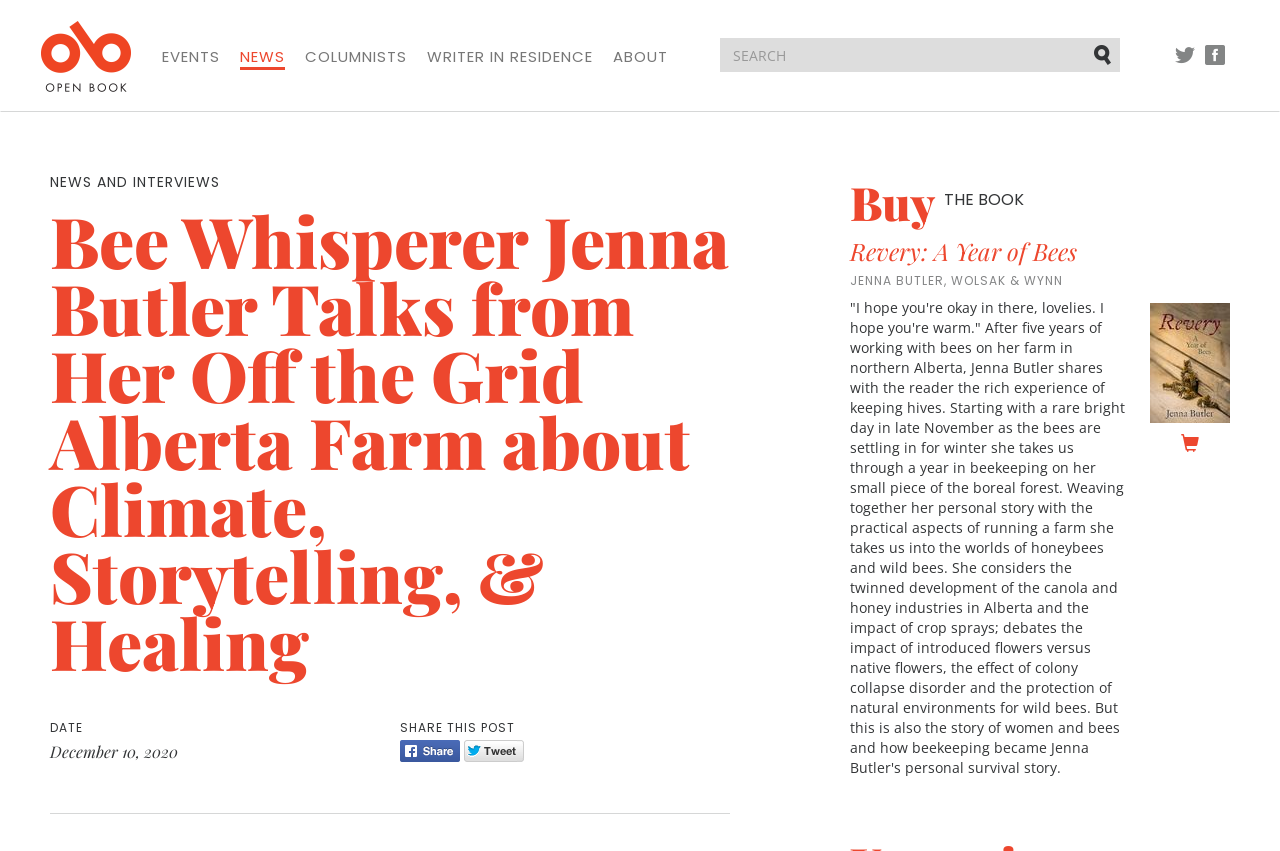Respond to the question below with a concise word or phrase:
What is the author's name?

Jenna Butler